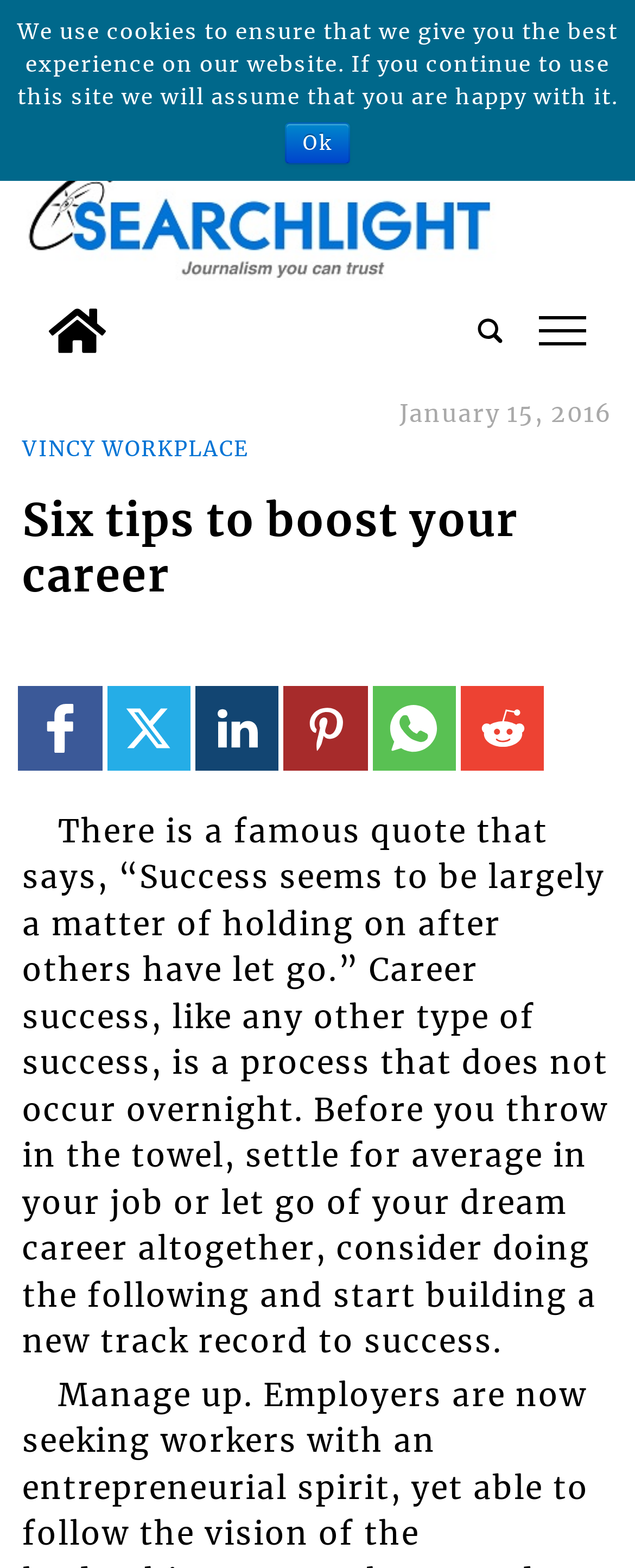Deliver a detailed narrative of the webpage's visual and textual elements.

This webpage is about career success, with a quote at the top mentioning that success is about holding on after others have let go. At the top left corner, there is a Searchlight logo, which is an image linked to the website's homepage. Next to the logo, there is a home icon and a search button with a magnifying glass image. 

On the top right side, there is a "tap" text, which is likely a call-to-action for a mobile device. Below the top section, there is a heading that reads "Six tips to boost your career", which is the main title of the article. 

The article is written by Vincy Workplace and was published on January 15, 2016. The content of the article is not explicitly mentioned, but it likely provides six tips for career success. 

At the bottom of the page, there are social media links to share the article on Facebook, Twitter, LinkedIn, Pinterest, WhatsApp, and Reddit, each with its respective icon image. 

Finally, there is a cookie policy notice at the very bottom of the page, which informs users that the website uses cookies to ensure the best experience, and provides an "Ok" button to acknowledge this notice.